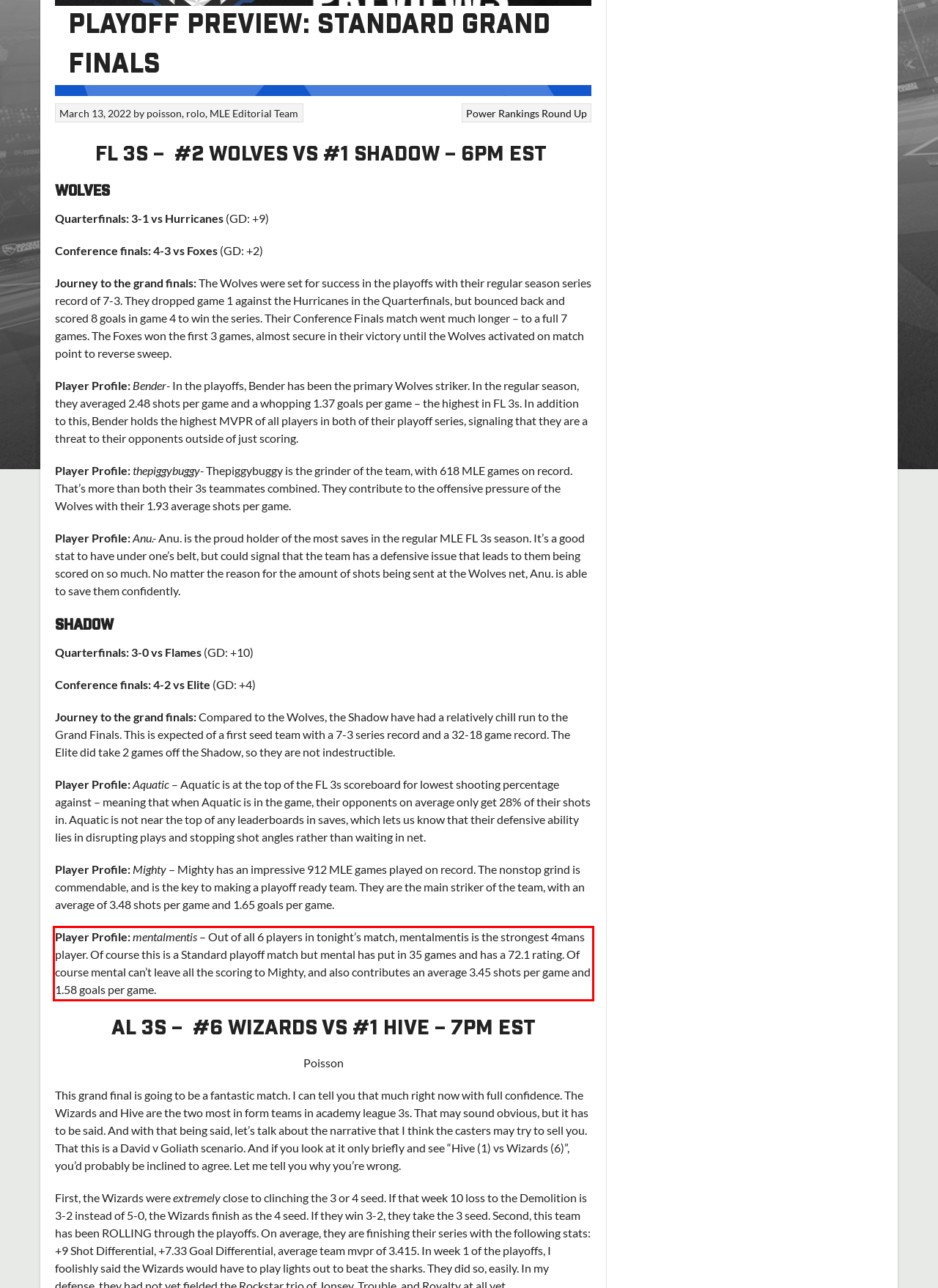Using the webpage screenshot, recognize and capture the text within the red bounding box.

Player Profile: mentalmentis – Out of all 6 players in tonight’s match, mentalmentis is the strongest 4mans player. Of course this is a Standard playoff match but mental has put in 35 games and has a 72.1 rating. Of course mental can’t leave all the scoring to Mighty, and also contributes an average 3.45 shots per game and 1.58 goals per game.